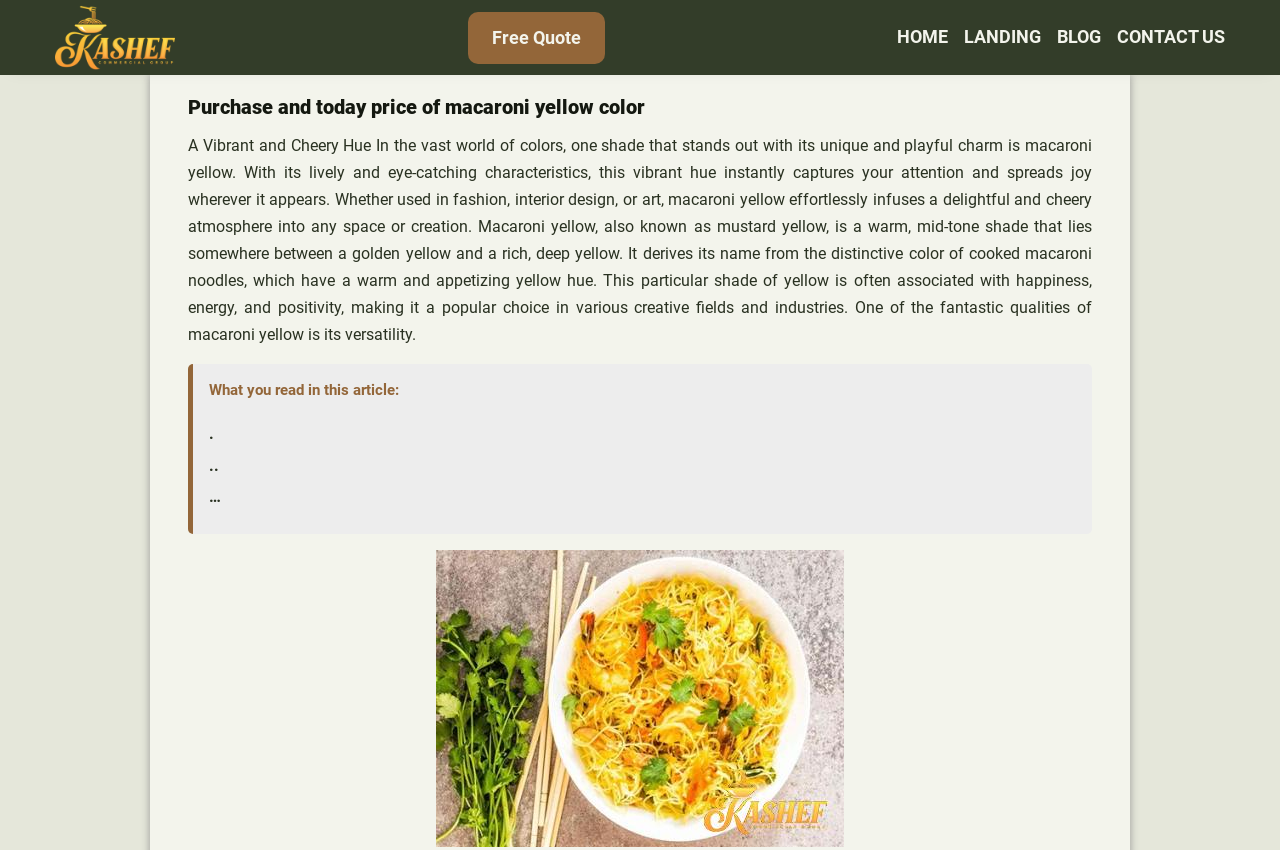What is the origin of the name 'macaroni yellow'?
Answer the question with a single word or phrase, referring to the image.

cooked macaroni noodles